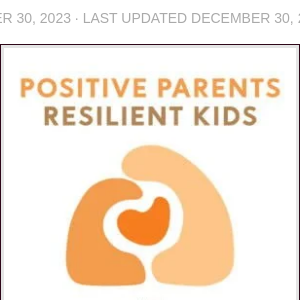Please reply to the following question using a single word or phrase: 
What color gradient is used for the title?

Soft orange hues